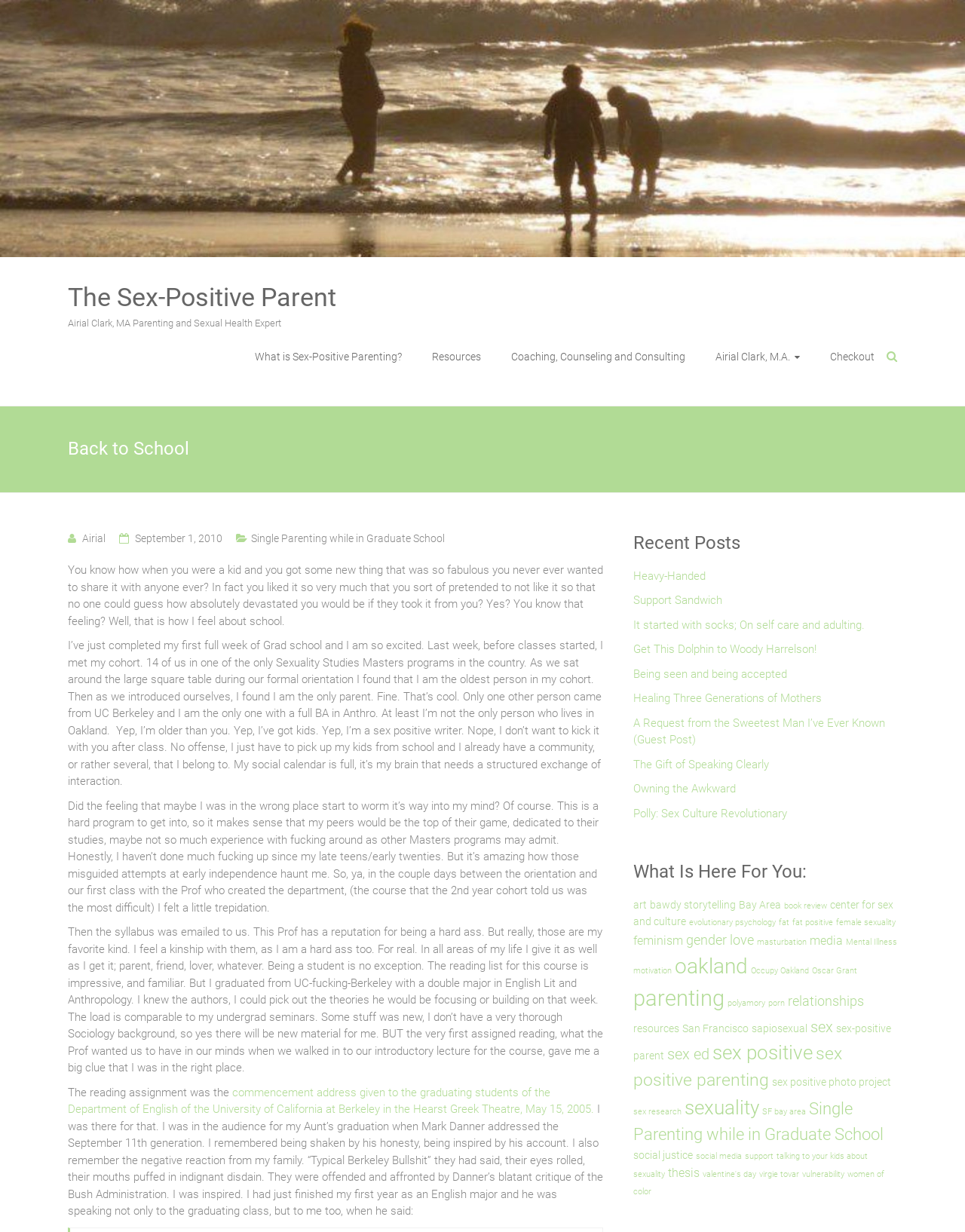Could you identify the text that serves as the heading for this webpage?

The Sex-Positive Parent